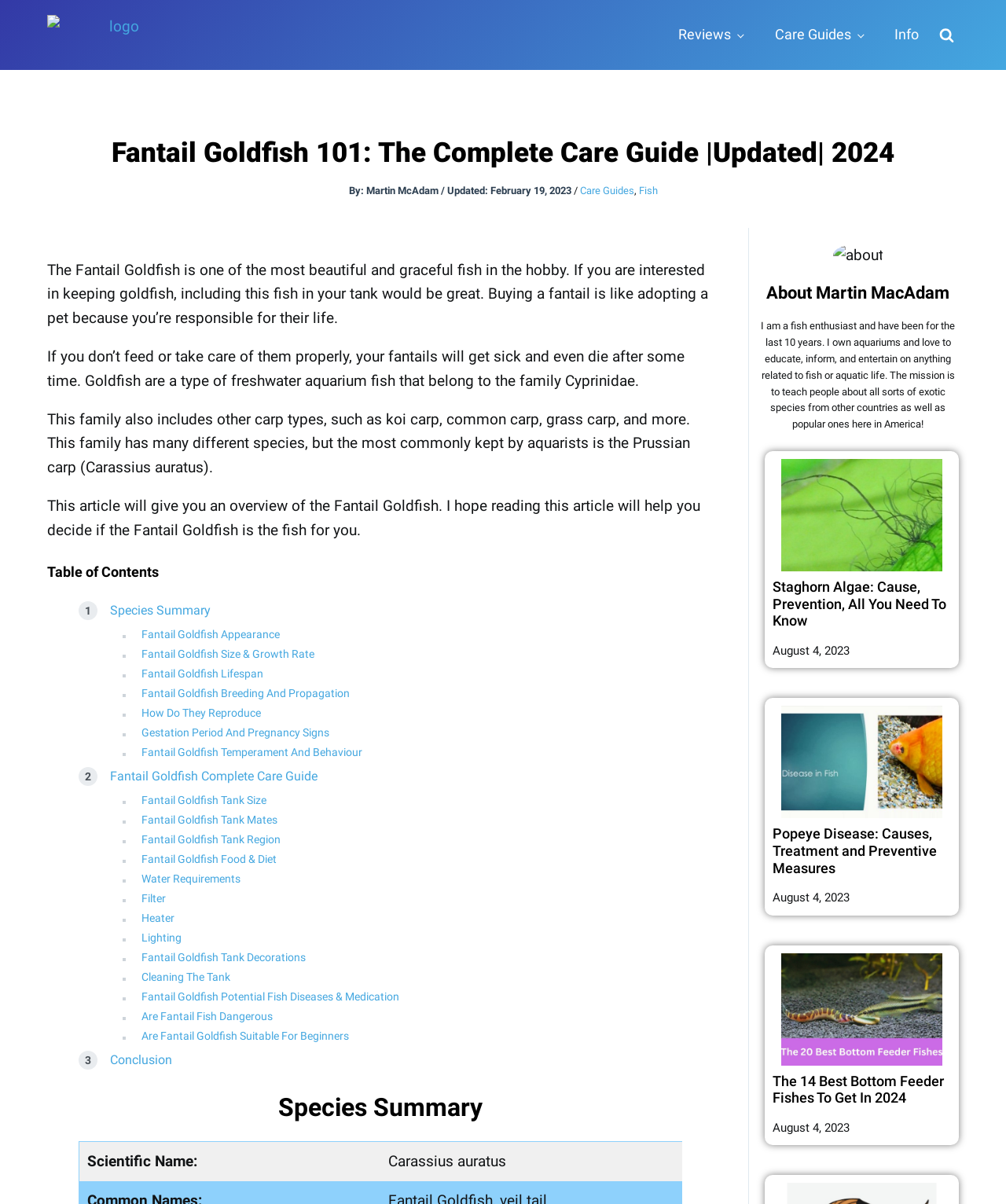Using the given element description, provide the bounding box coordinates (top-left x, top-left y, bottom-right x, bottom-right y) for the corresponding UI element in the screenshot: Gestation Period And Pregnancy Signs

[0.141, 0.603, 0.327, 0.614]